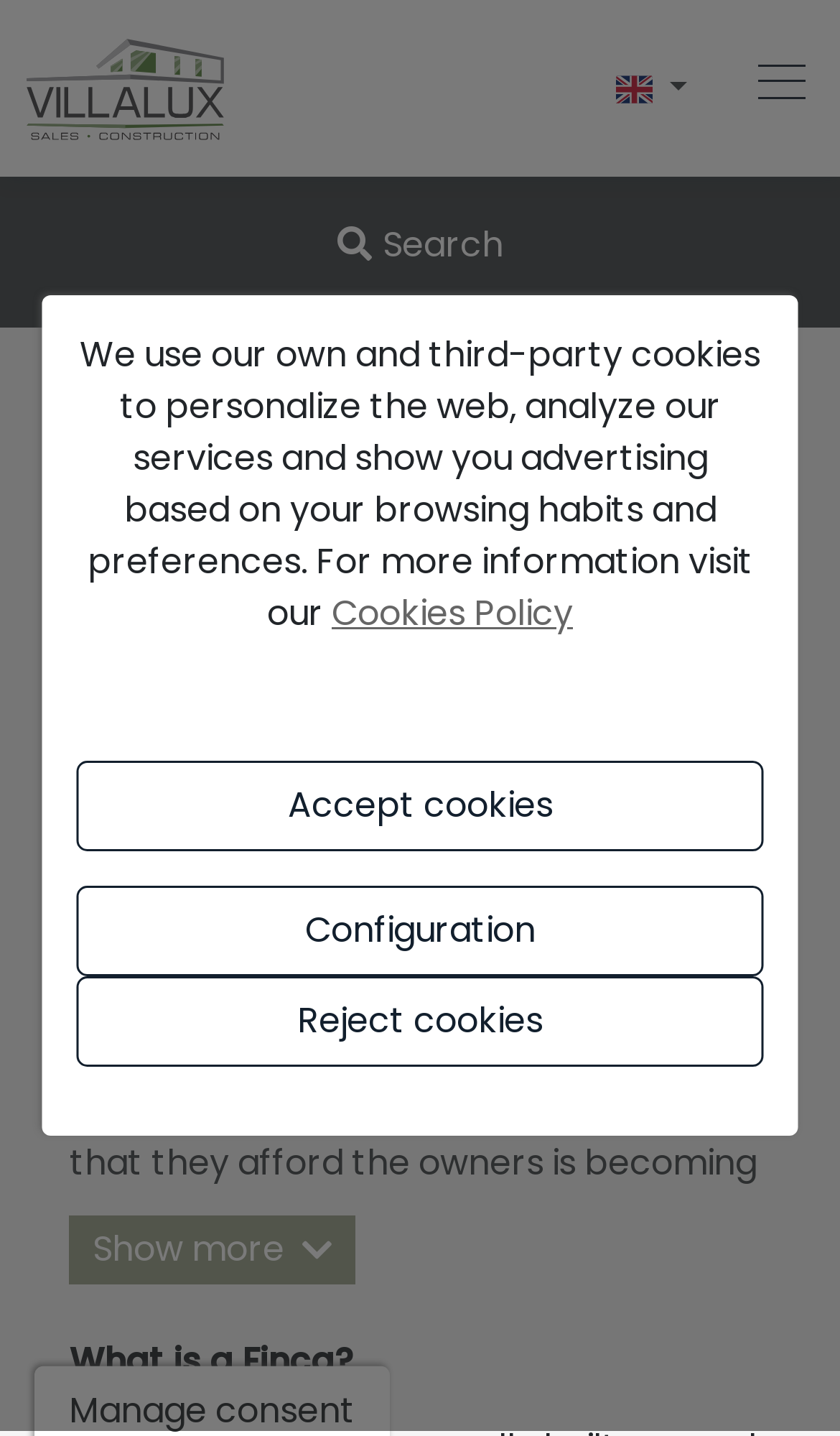Describe all the key features and sections of the webpage thoroughly.

The webpage is a real estate website focused on fincas for sale in Javea, Costa Blanca. At the top left, there is a link to "Villalux" accompanied by an image with the same name. To the right of the image, there is a button with a dropdown menu. Below the image, there is a menu bar with links to various sections of the website, including "Home", "Buy", "Sell", "Rent", "About Us", and more.

The main content of the webpage is divided into two sections. The first section has a heading "Fincas For Sale in Javea" and provides an introduction to the types of fincas available for sale in Javea and the surrounding areas. There are three paragraphs of text in this section, with the third paragraph mentioning the rising popularity of fincas and the benefits of selling one.

The second section appears to be a list of available fincas, but it is not fully displayed. There is a button at the bottom of this section labeled "Show more" with an arrow icon, suggesting that there are more fincas to be displayed. Above this button, there is a question "What is a Finca?".

At the bottom of the webpage, there is a section related to cookies and privacy policy. It explains how the website uses cookies and provides links to the "Cookies Policy" and options to accept, configure, or reject cookies. There are also three checkboxes for functional, statistics, and marketing cookies, all of which are checked by default.